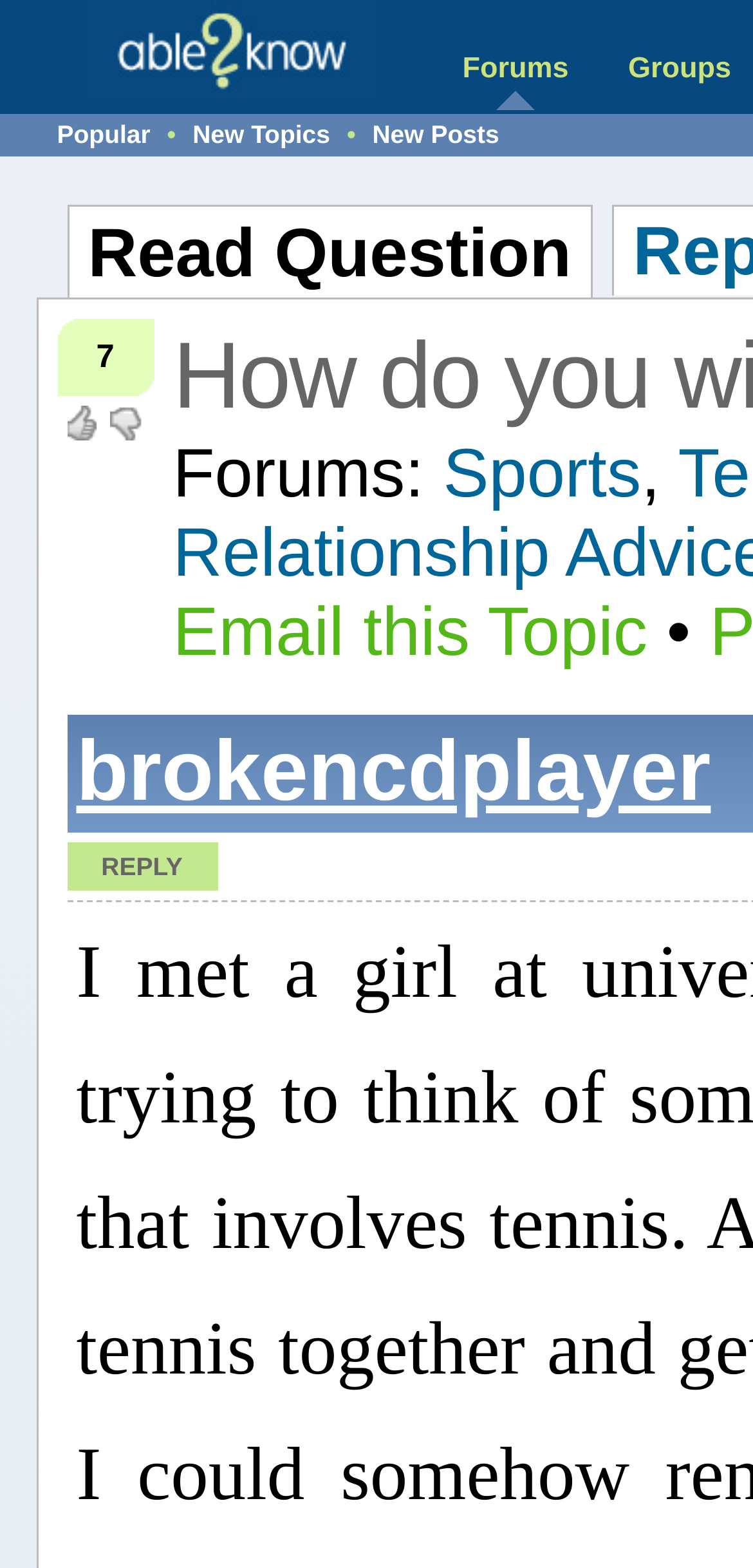Please locate the bounding box coordinates of the element that needs to be clicked to achieve the following instruction: "Click on the 'Email this Topic' link". The coordinates should be four float numbers between 0 and 1, i.e., [left, top, right, bottom].

[0.229, 0.378, 0.86, 0.428]